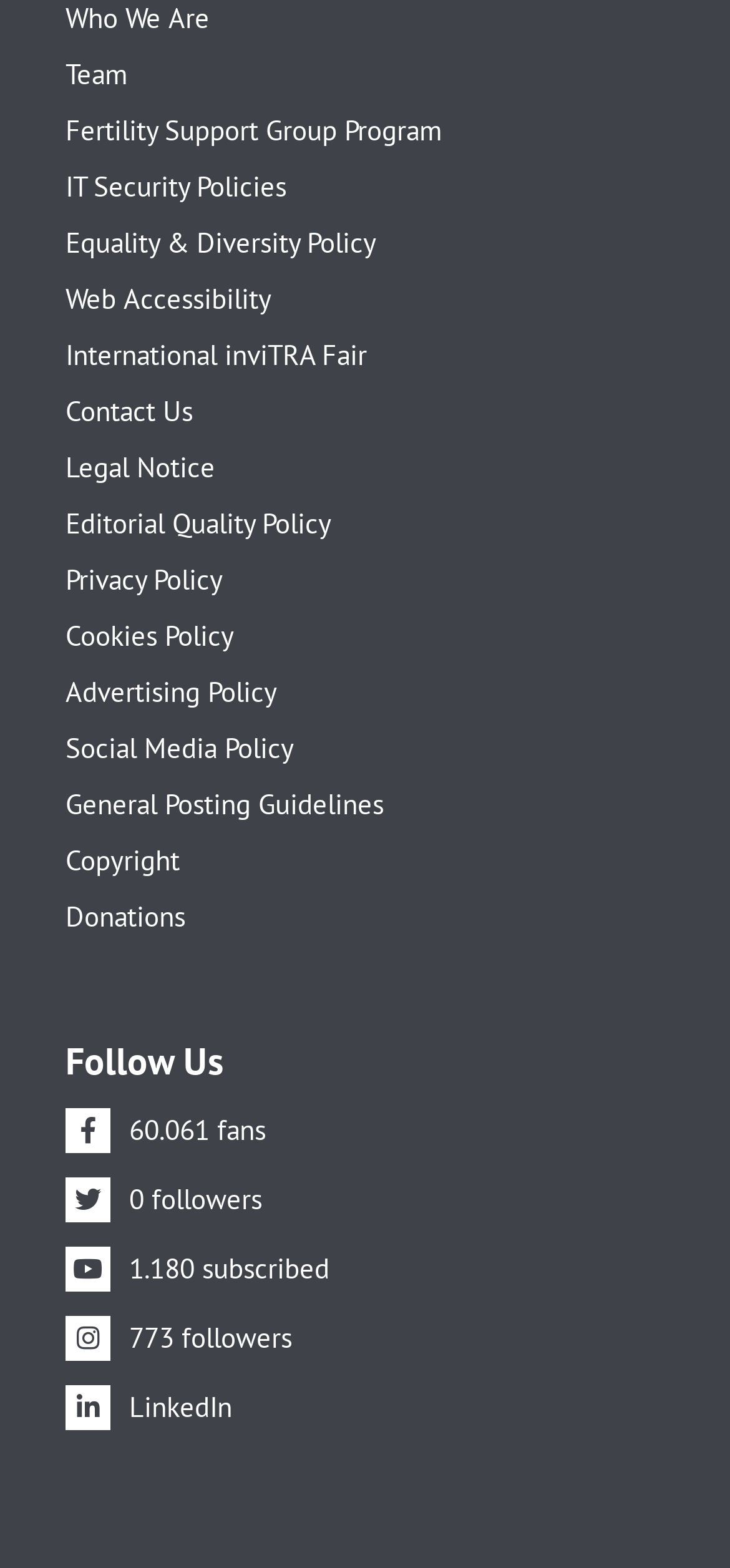Find the bounding box of the element with the following description: "Social Media Policy". The coordinates must be four float numbers between 0 and 1, formatted as [left, top, right, bottom].

[0.09, 0.468, 0.91, 0.486]